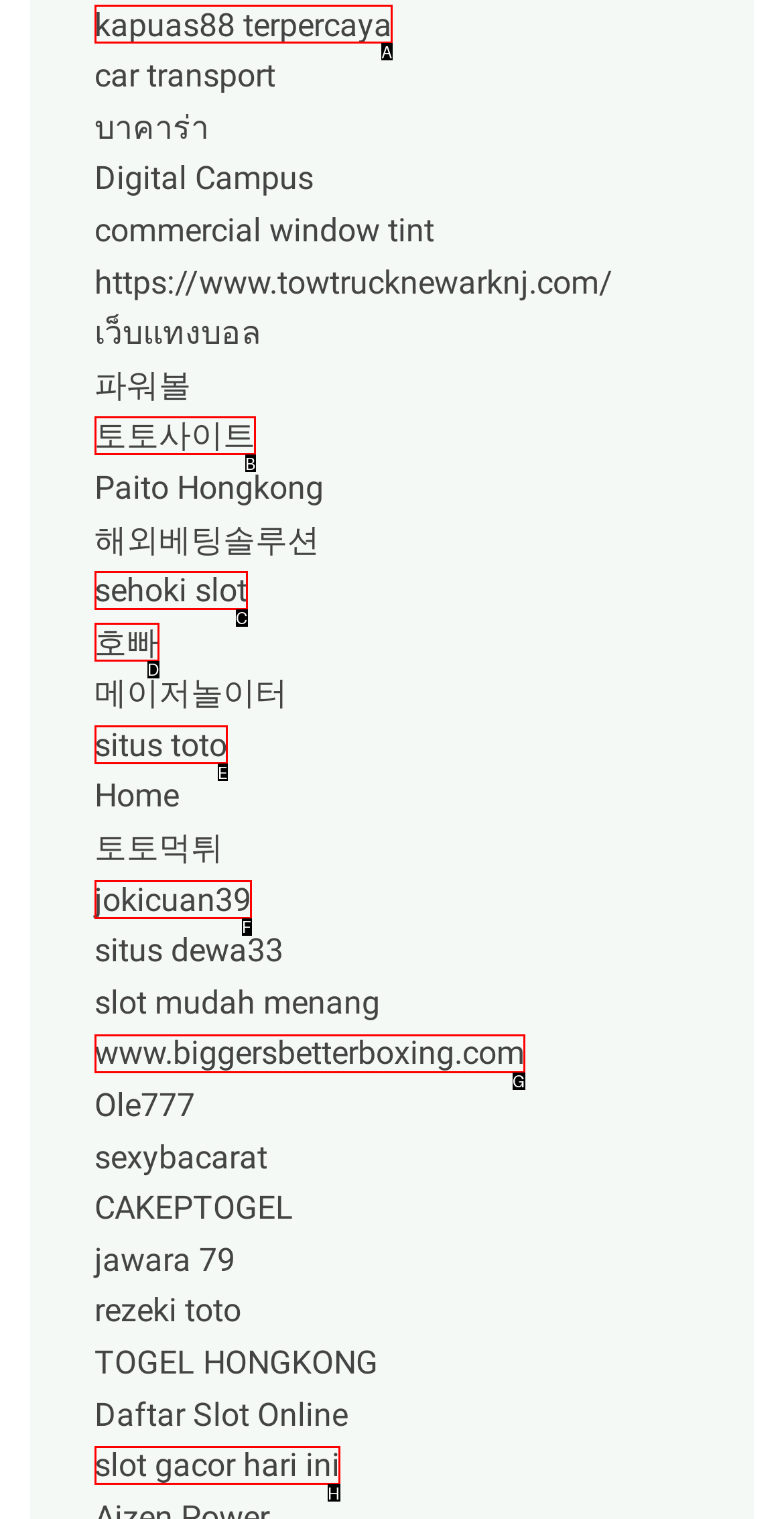Looking at the description: https://www.iTeleCenter.com, identify which option is the best match and respond directly with the letter of that option.

None